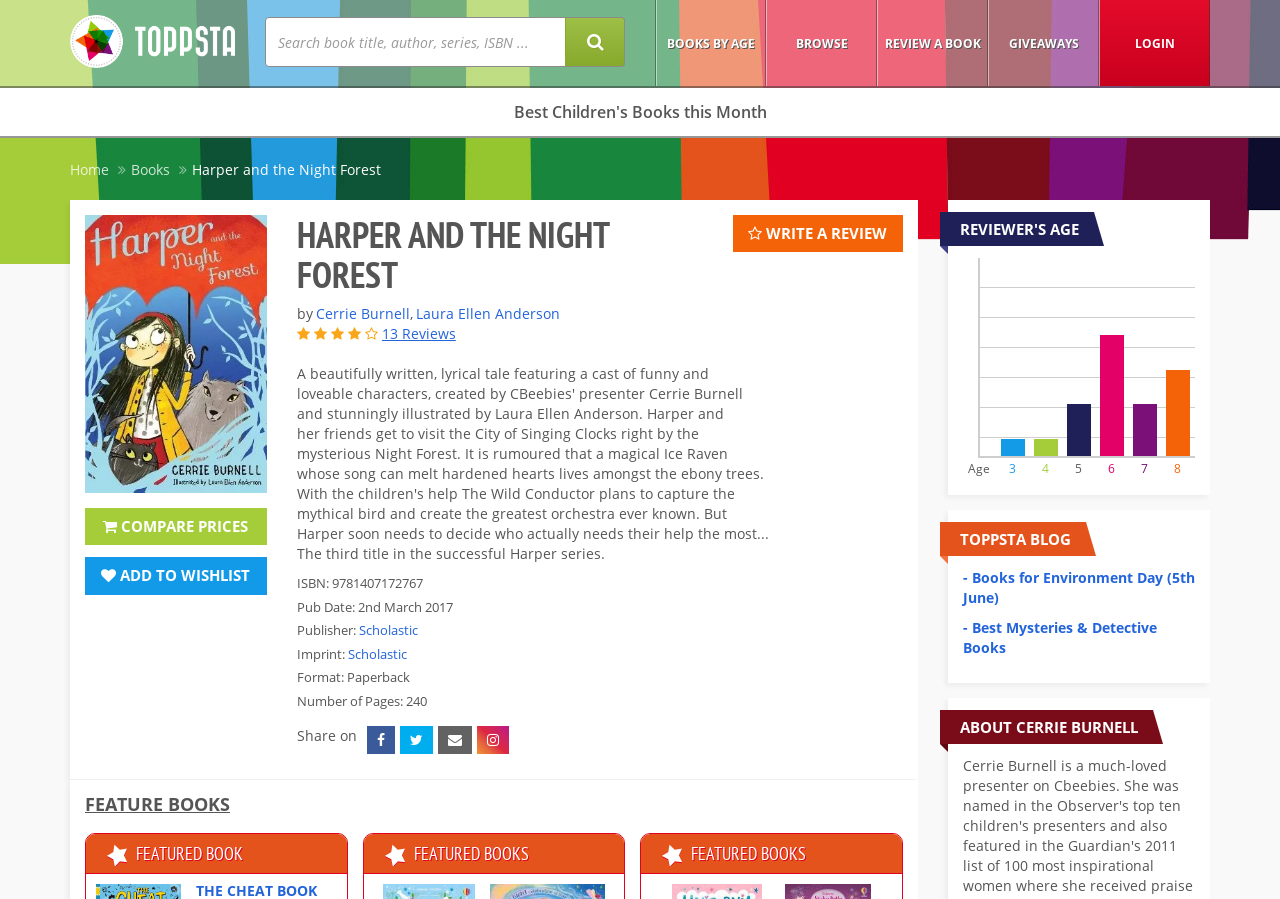Given the element description Books Loved by Adults, identify the bounding box coordinates for the UI element on the webpage screenshot. The format should be (top-left x, top-left y, bottom-right x, bottom-right y), with values between 0 and 1.

[0.512, 0.537, 0.598, 0.588]